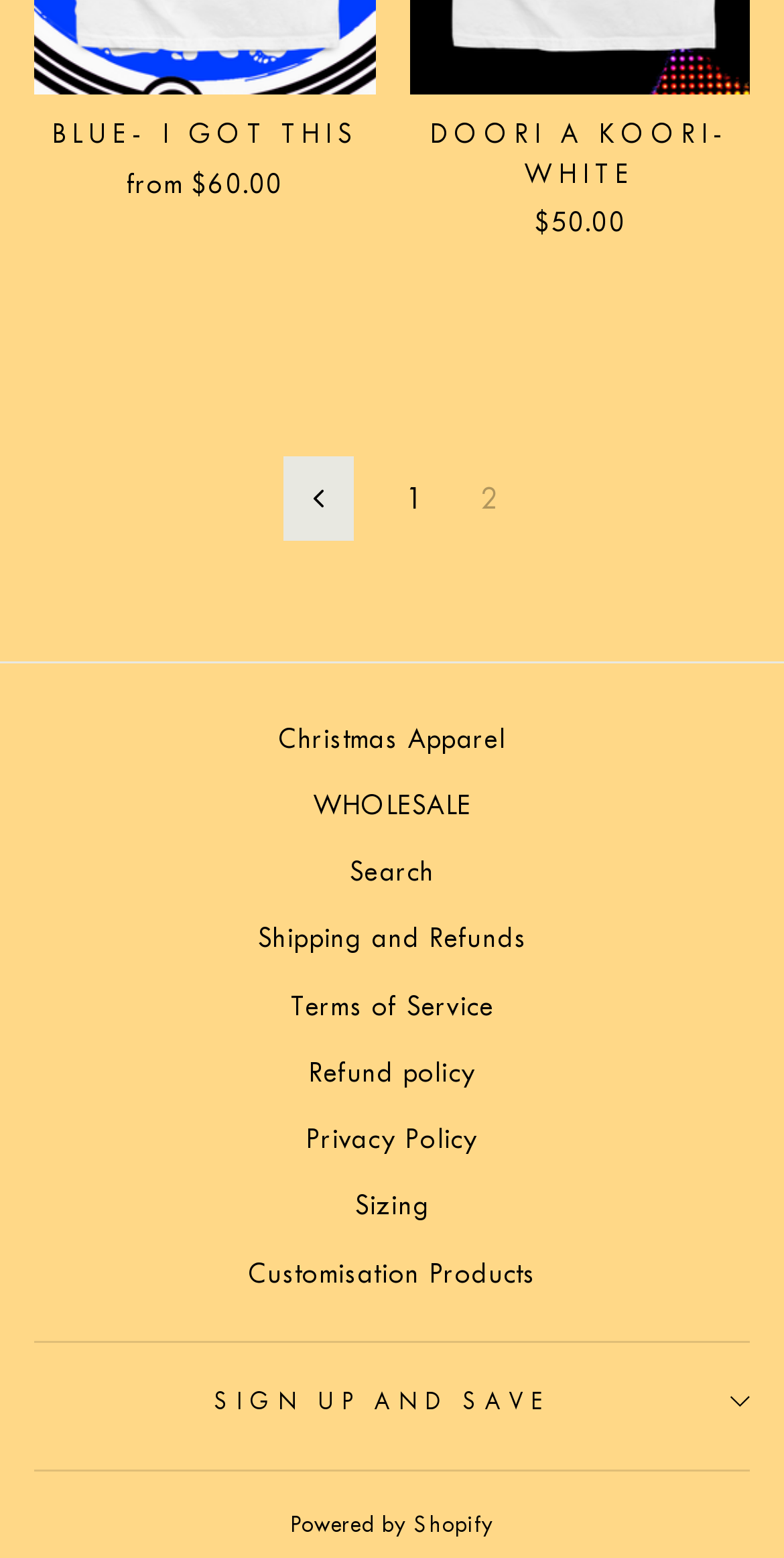Can you find the bounding box coordinates for the element that needs to be clicked to execute this instruction: "Browse Christmas Apparel"? The coordinates should be given as four float numbers between 0 and 1, i.e., [left, top, right, bottom].

[0.355, 0.455, 0.645, 0.493]